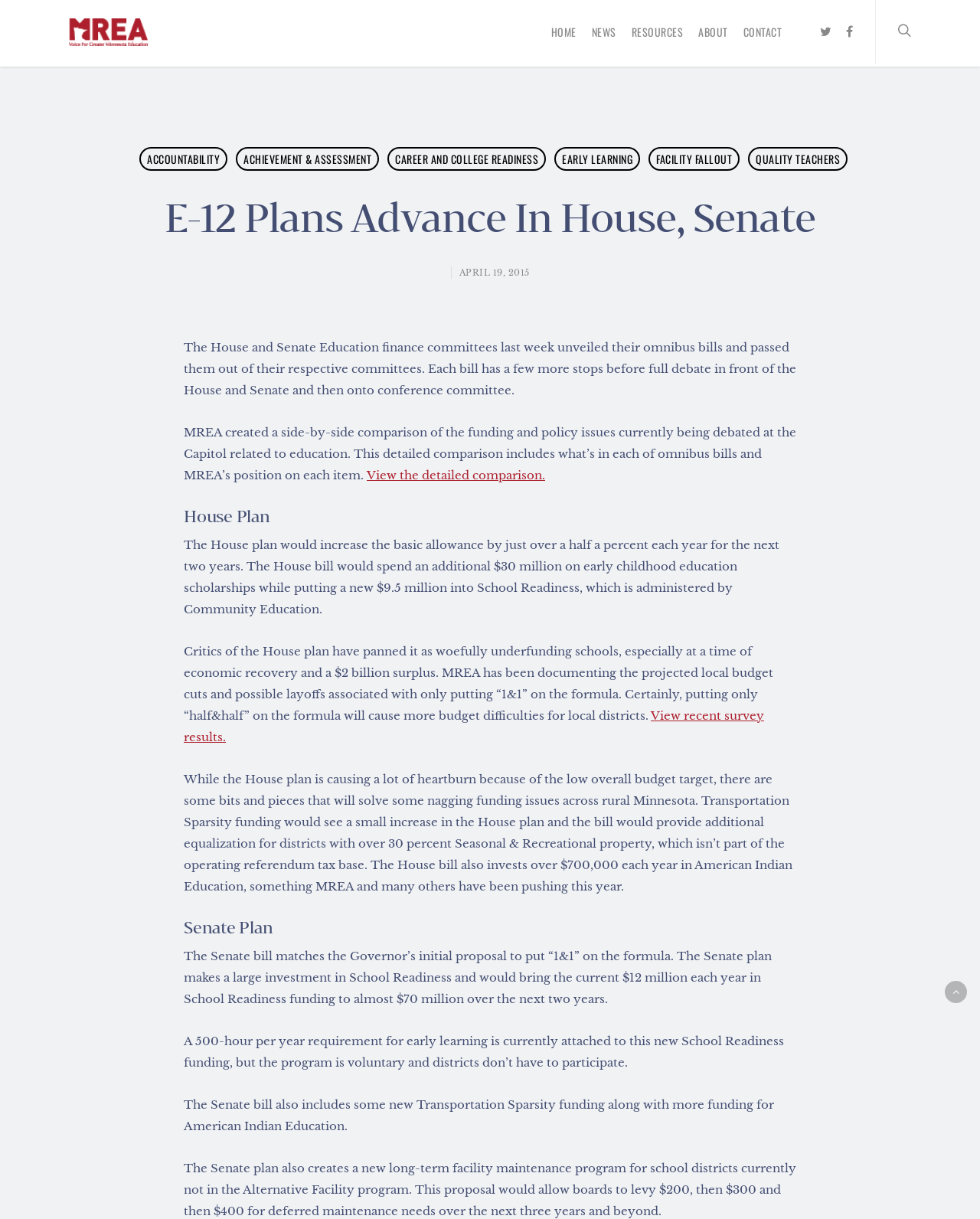Locate the bounding box coordinates of the element that needs to be clicked to carry out the instruction: "Click on HOME". The coordinates should be given as four float numbers ranging from 0 to 1, i.e., [left, top, right, bottom].

[0.562, 0.015, 0.588, 0.053]